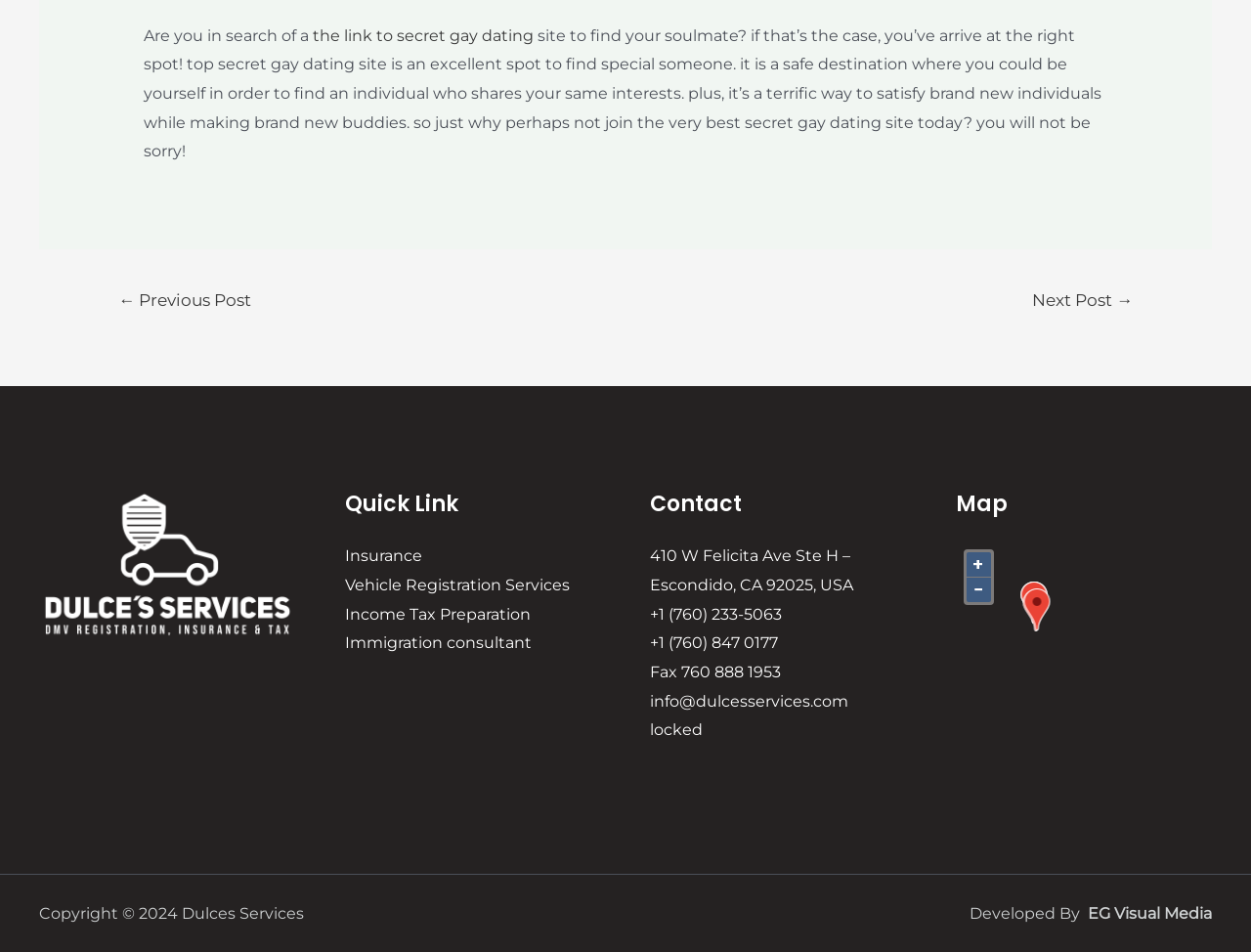Identify the bounding box for the UI element specified in this description: "Portfolio plan". The coordinates must be four float numbers between 0 and 1, formatted as [left, top, right, bottom].

None